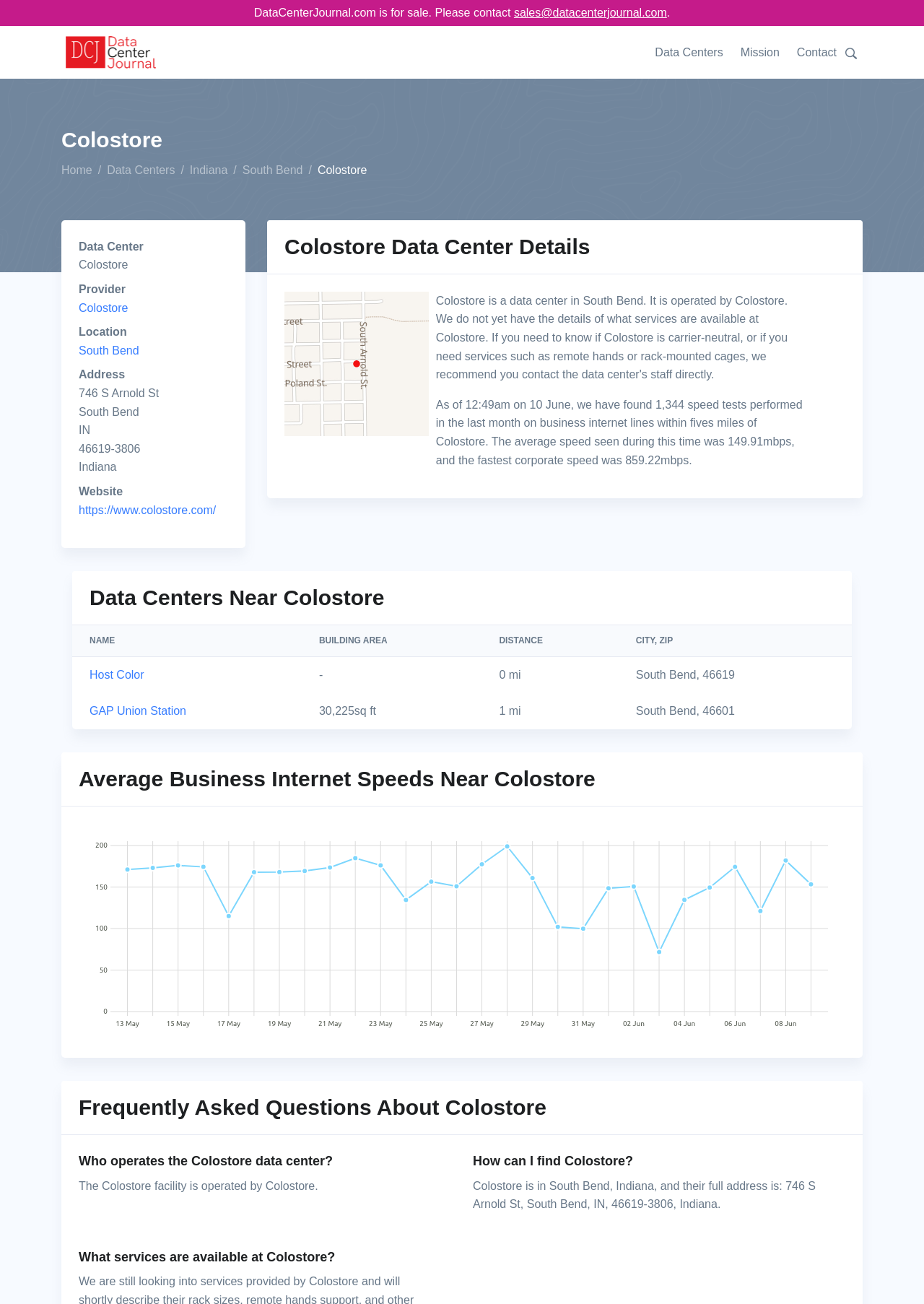Please determine the bounding box coordinates of the element to click in order to execute the following instruction: "Check the average business internet speeds near Colostore". The coordinates should be four float numbers between 0 and 1, specified as [left, top, right, bottom].

[0.085, 0.586, 0.644, 0.609]